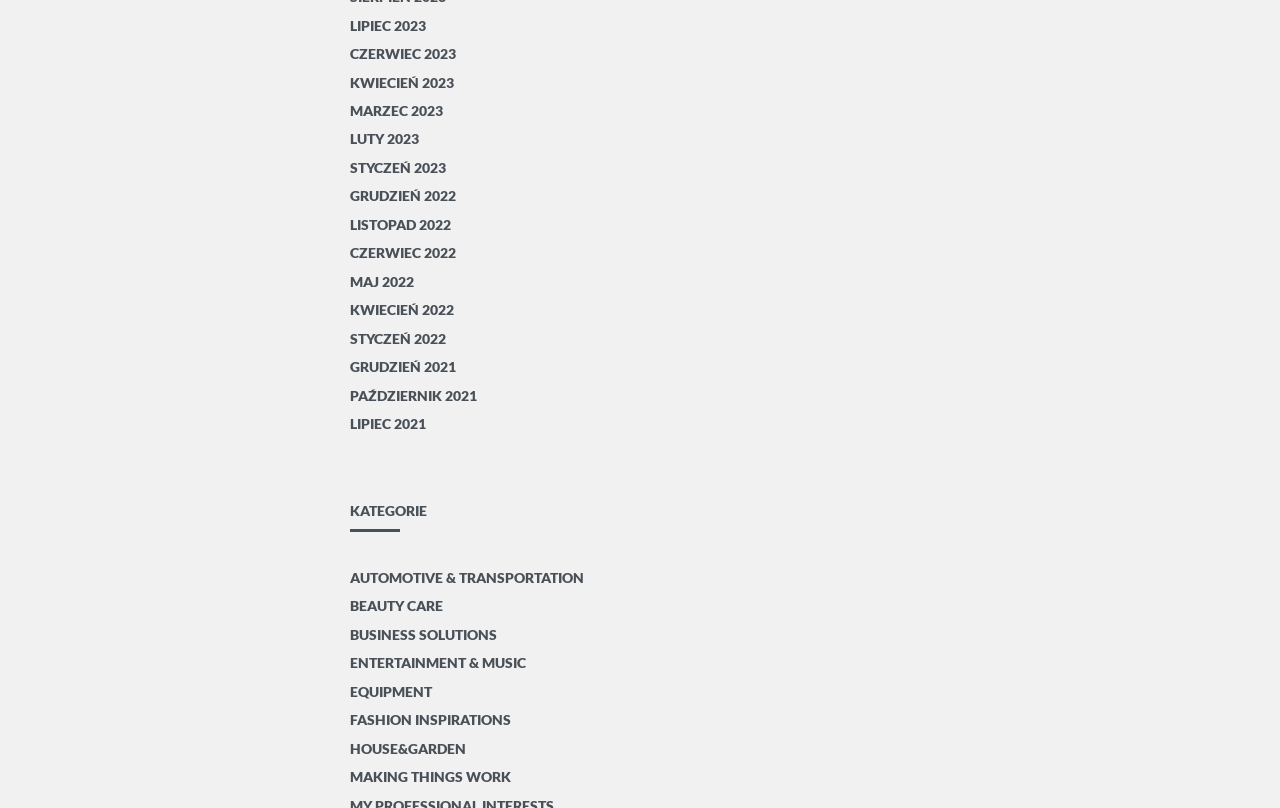Provide a short, one-word or phrase answer to the question below:
What is the earliest month listed?

GRUDZIEŃ 2021